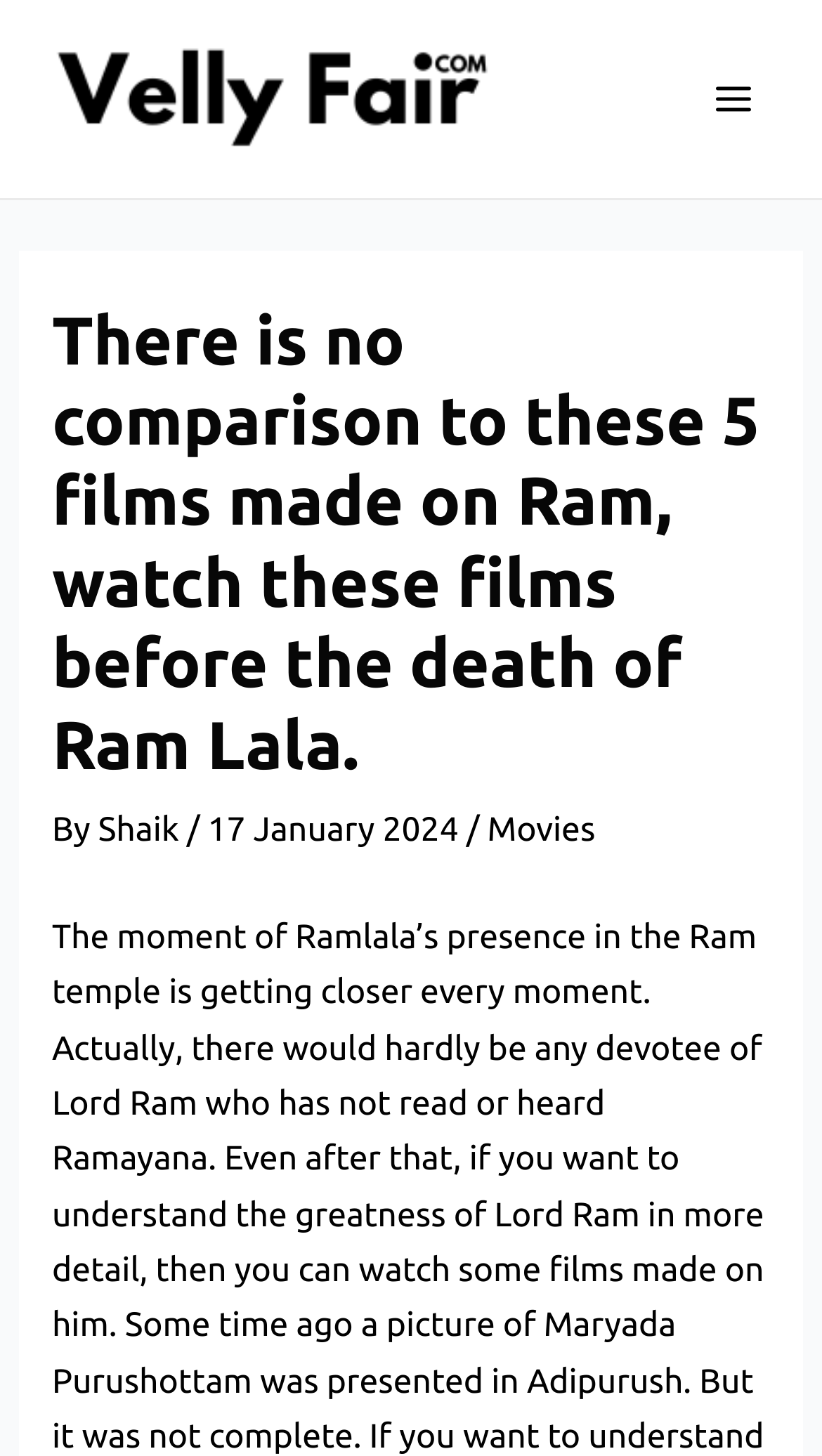Based on the image, please respond to the question with as much detail as possible:
What is the category of the article?

I determined the category of the article by looking at the link 'Movies' located at the bottom of the header section, which suggests that the article belongs to the 'Movies' category.